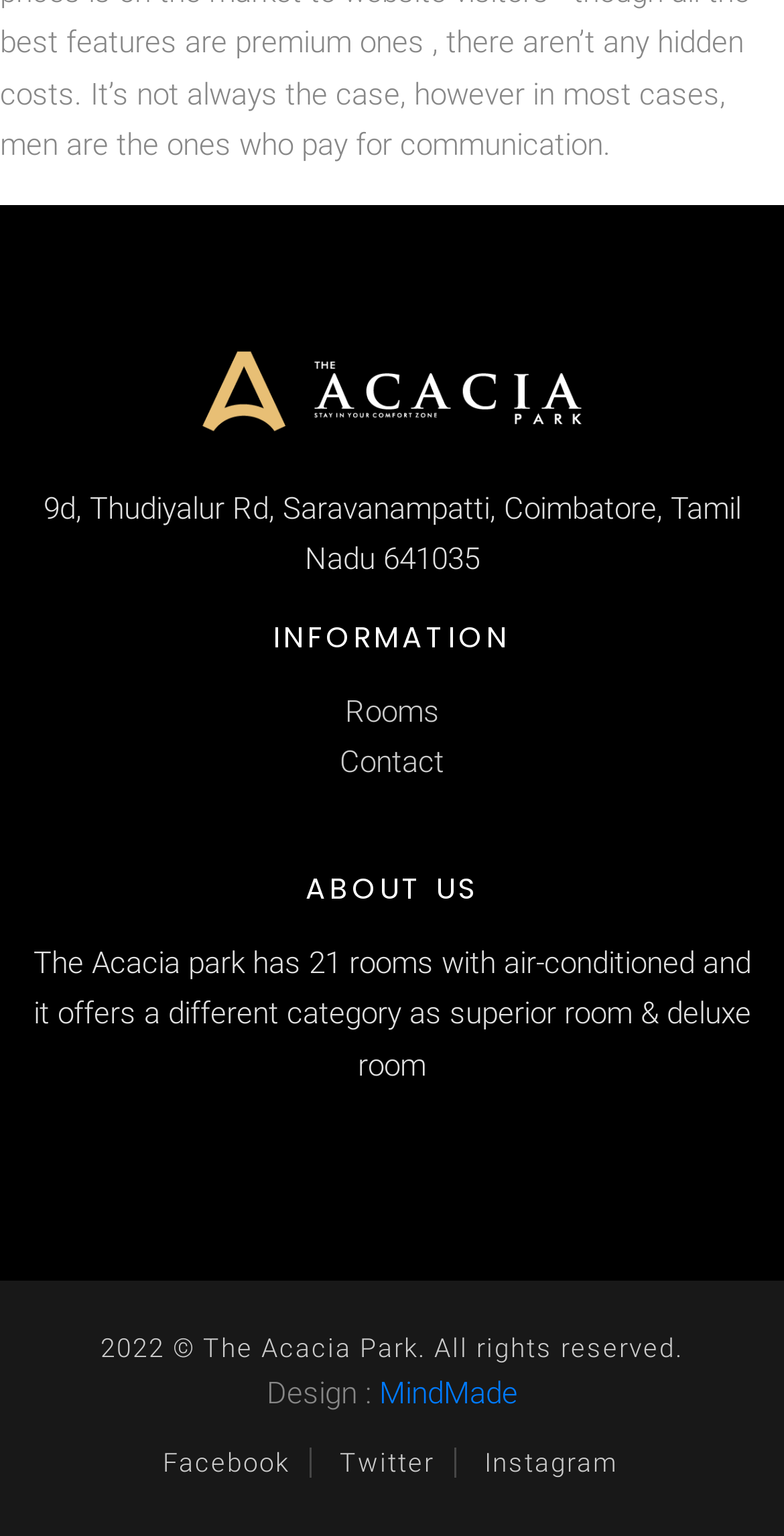What is the address of The Acacia Park?
Analyze the screenshot and provide a detailed answer to the question.

I found the address of The Acacia Park by looking at the StaticText element at the top of the webpage, which contains the full address.